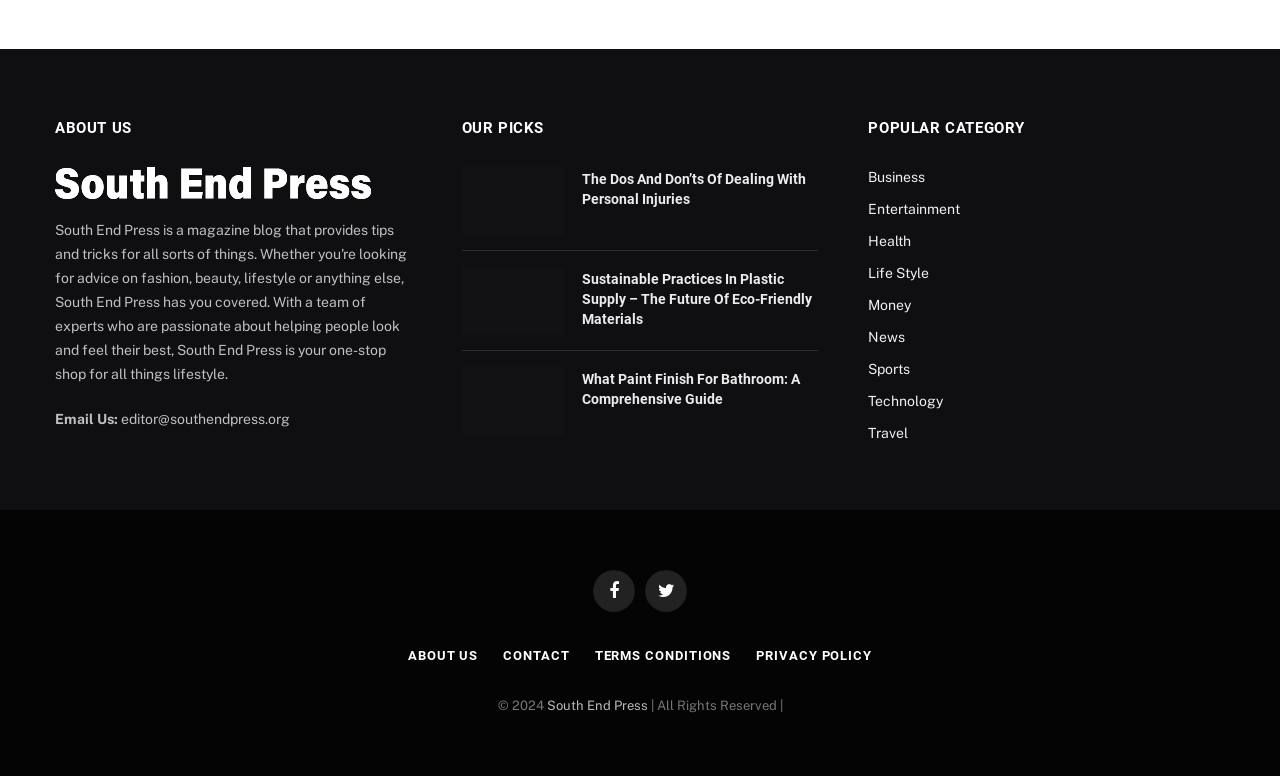Identify and provide the bounding box for the element described by: "South End Press".

[0.427, 0.9, 0.506, 0.919]